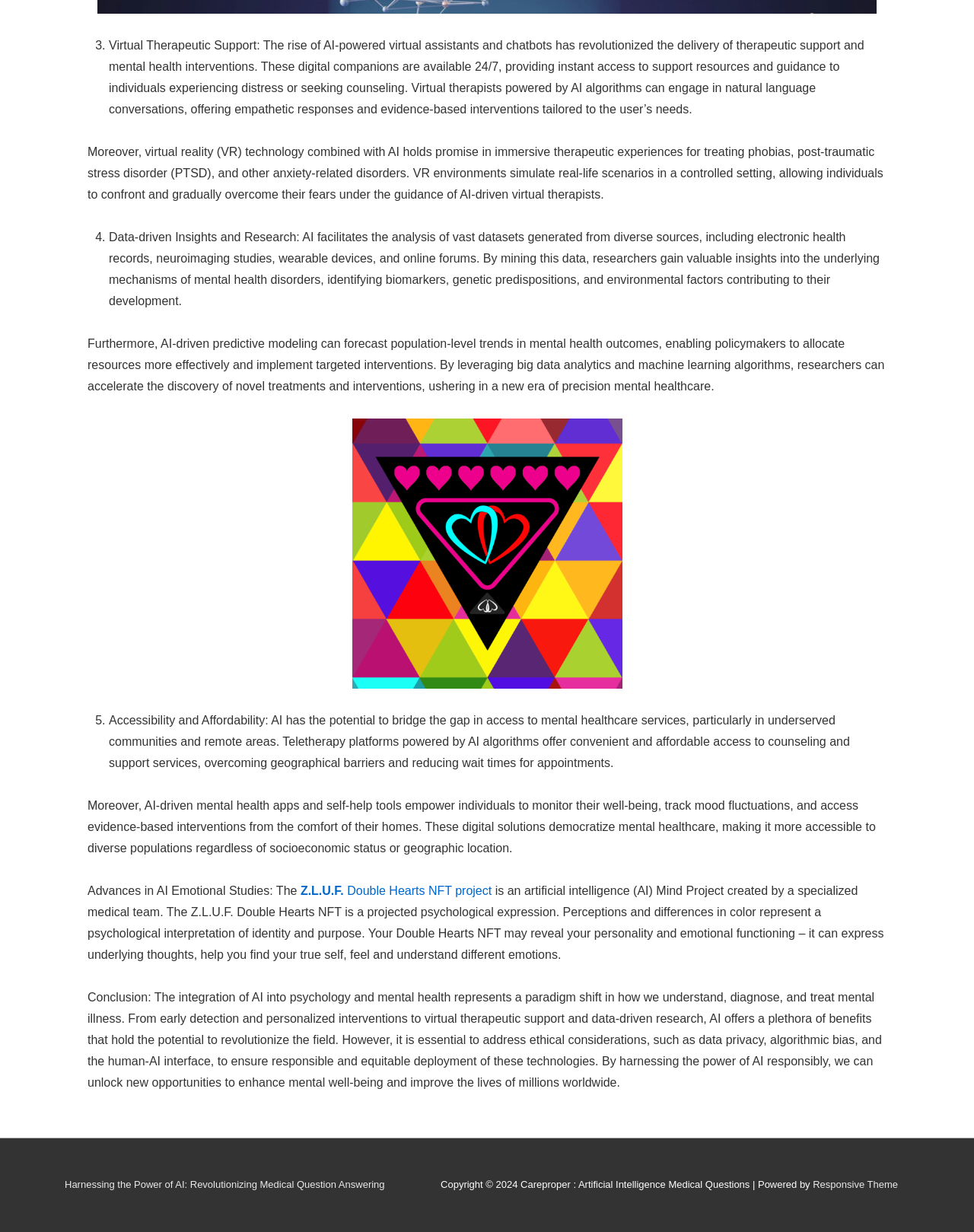How many points are listed as benefits of AI in mental health?
Answer the question with a detailed and thorough explanation.

The webpage lists five points as benefits of AI in mental health, which are virtual therapeutic support, data-driven insights and research, accessibility and affordability, advances in AI emotional studies, and conclusion.